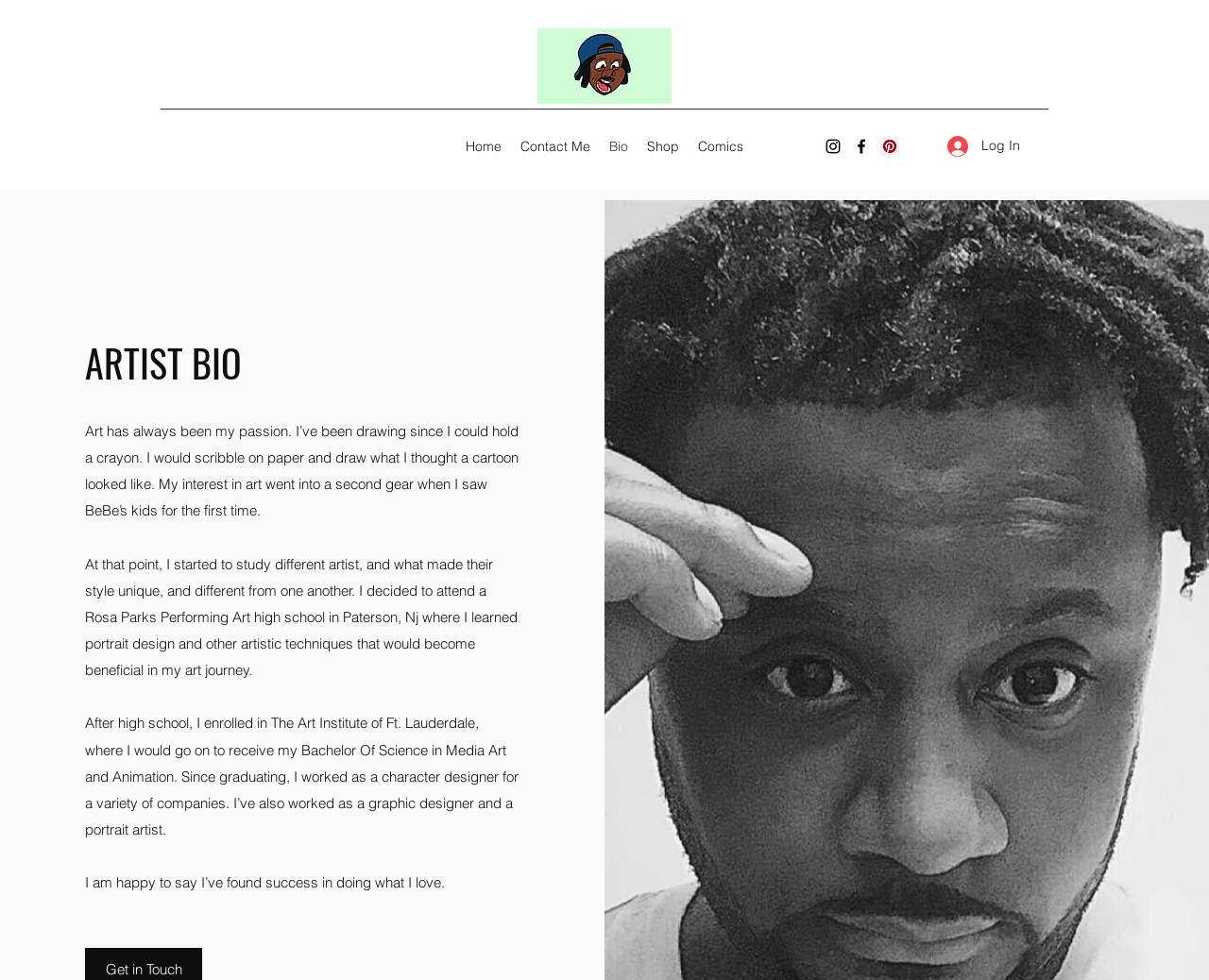What degree did the artist receive?
Please provide a single word or phrase as the answer based on the screenshot.

Bachelor Of Science in Media Art and Animation